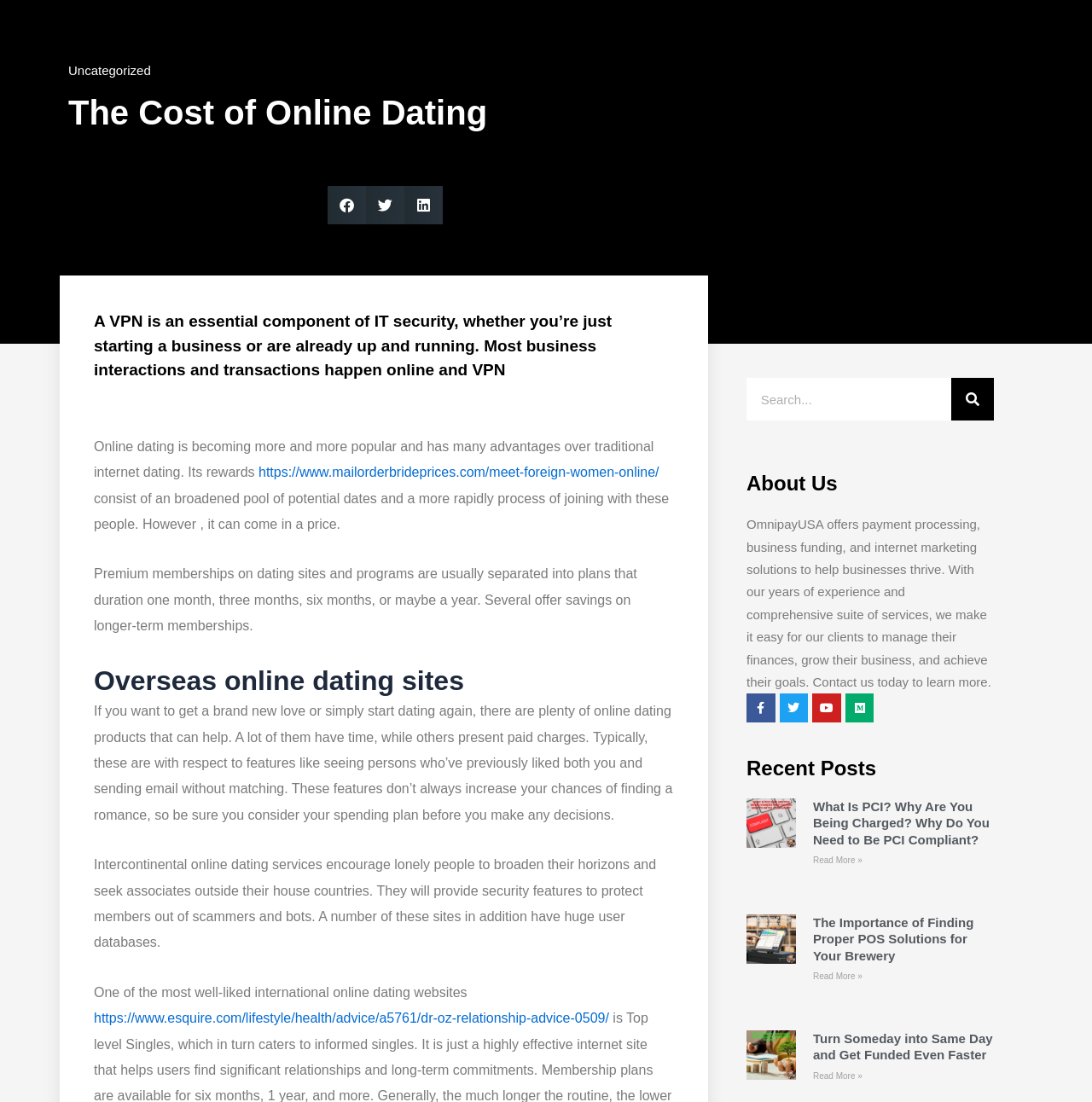Locate the primary headline on the webpage and provide its text.

The Cost of Online Dating